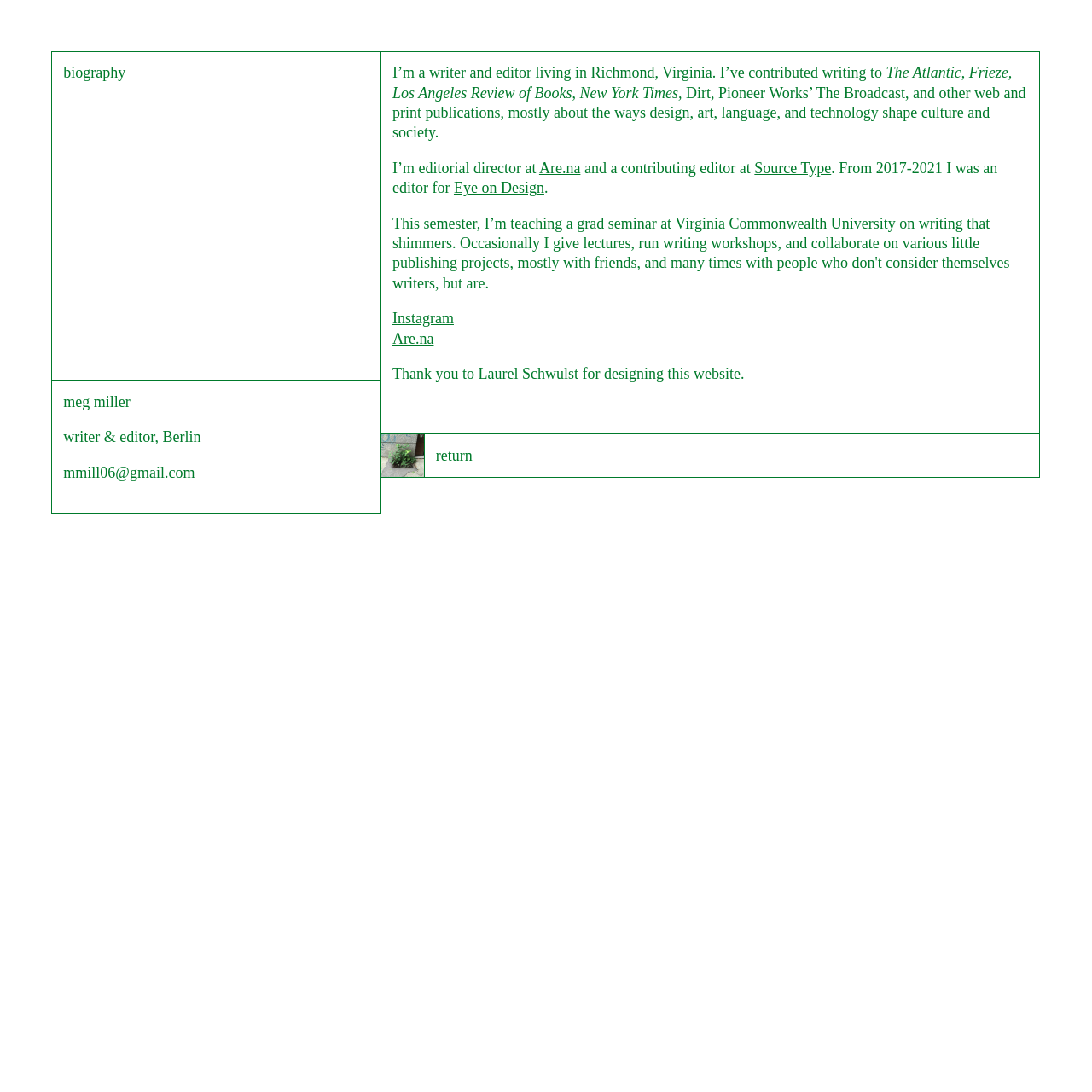Provide the bounding box coordinates of the HTML element this sentence describes: "Are.na". The bounding box coordinates consist of four float numbers between 0 and 1, i.e., [left, top, right, bottom].

[0.359, 0.302, 0.397, 0.318]